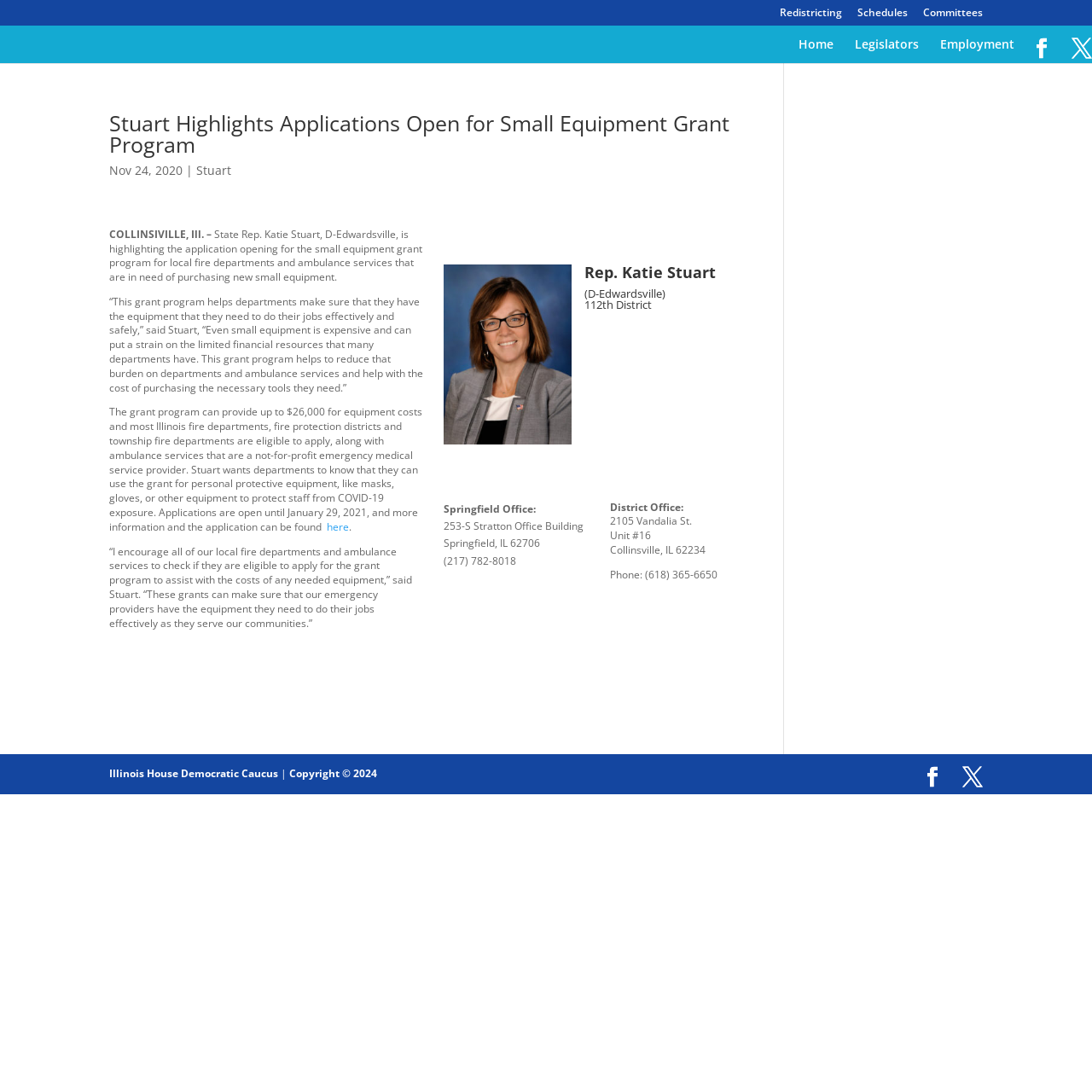What is the deadline for applying for the small equipment grant program?
Answer the question with just one word or phrase using the image.

January 29, 2021